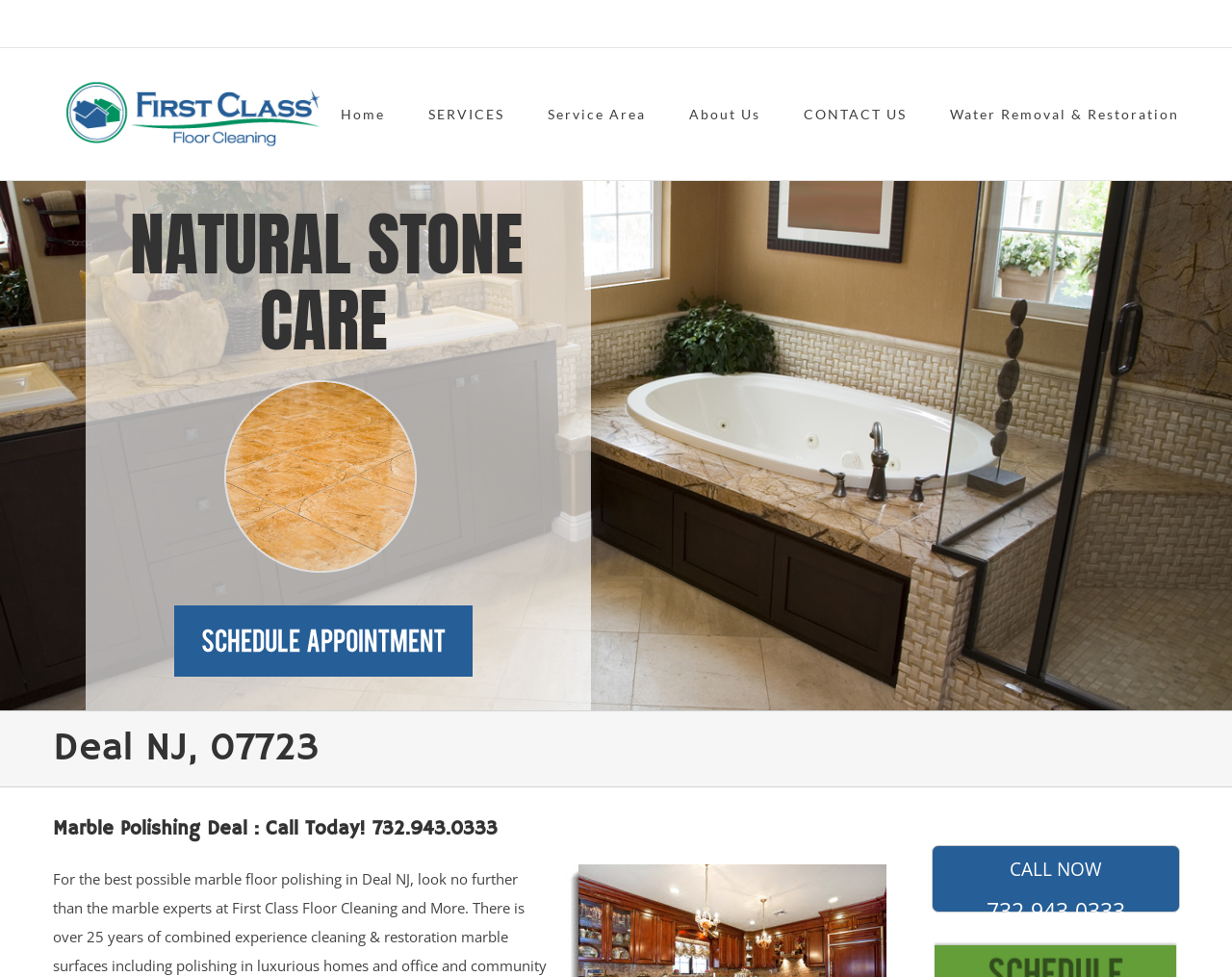What is the location of First Class Floor Cleaning?
Look at the image and respond to the question as thoroughly as possible.

The location can be found in the top section of the webpage, in the 'Deal NJ, 07723' heading, and also in the 'Page Title Bar' region.